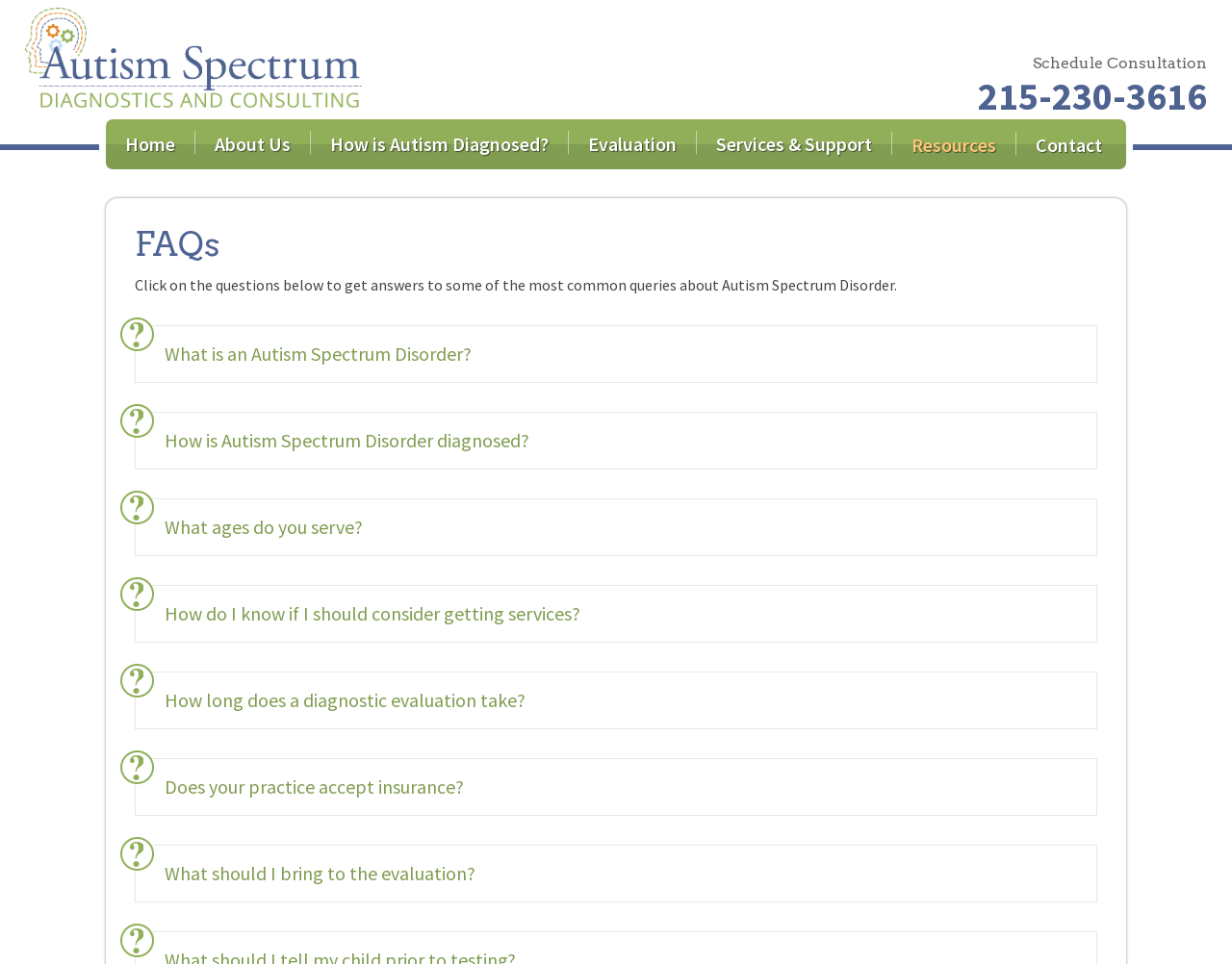What is the purpose of the Autism Diagnostic Observation Schedule-2 (ADOS-2)?
Examine the image and provide an in-depth answer to the question.

The webpage mentions that the Autism Diagnostic Observation Schedule-2 (ADOS-2) is one of the gold standard instruments used in the diagnostic evaluation process to better understand individual strengths and weaknesses and provide appropriate recommendations.